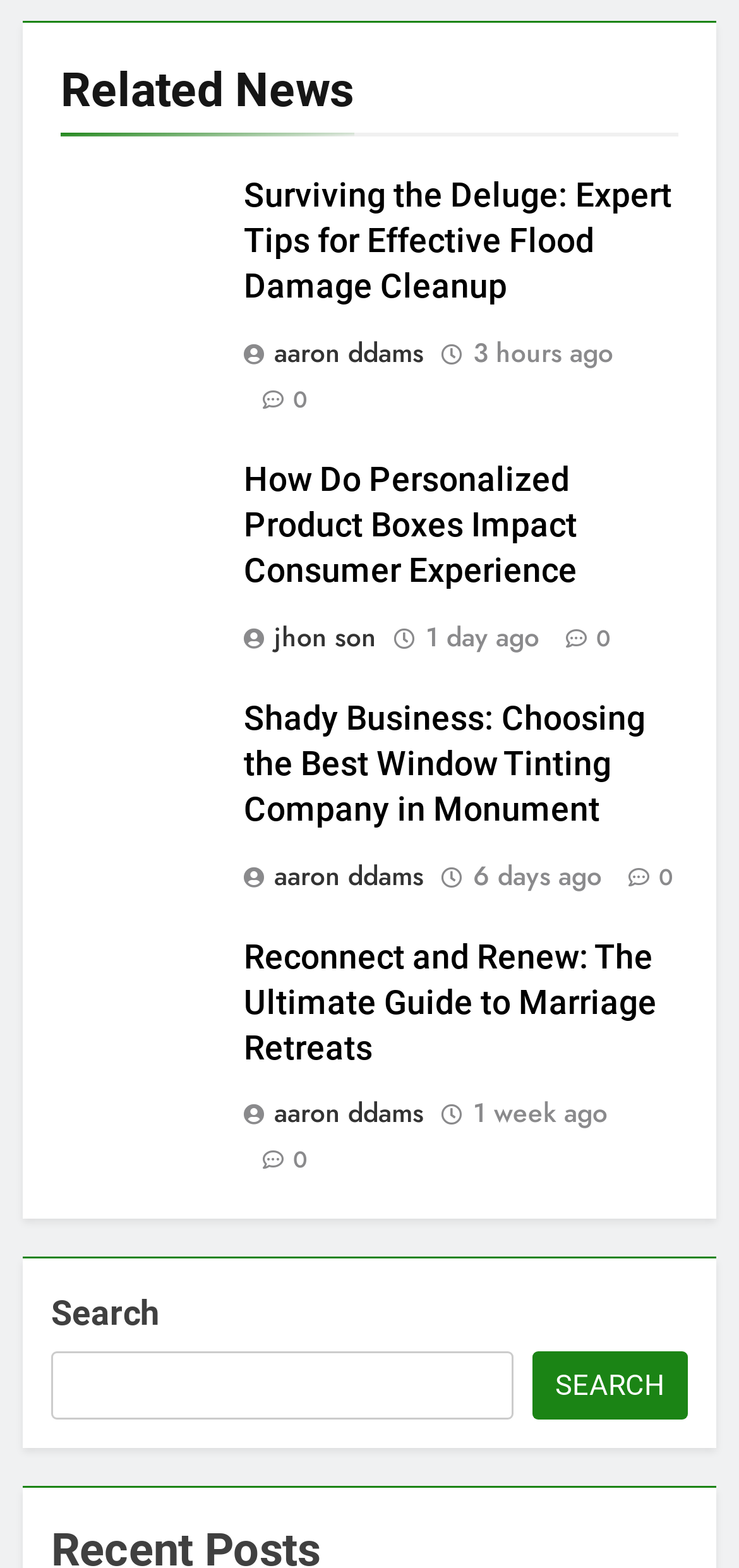Locate the bounding box of the UI element defined by this description: "Search". The coordinates should be given as four float numbers between 0 and 1, formatted as [left, top, right, bottom].

[0.721, 0.862, 0.931, 0.906]